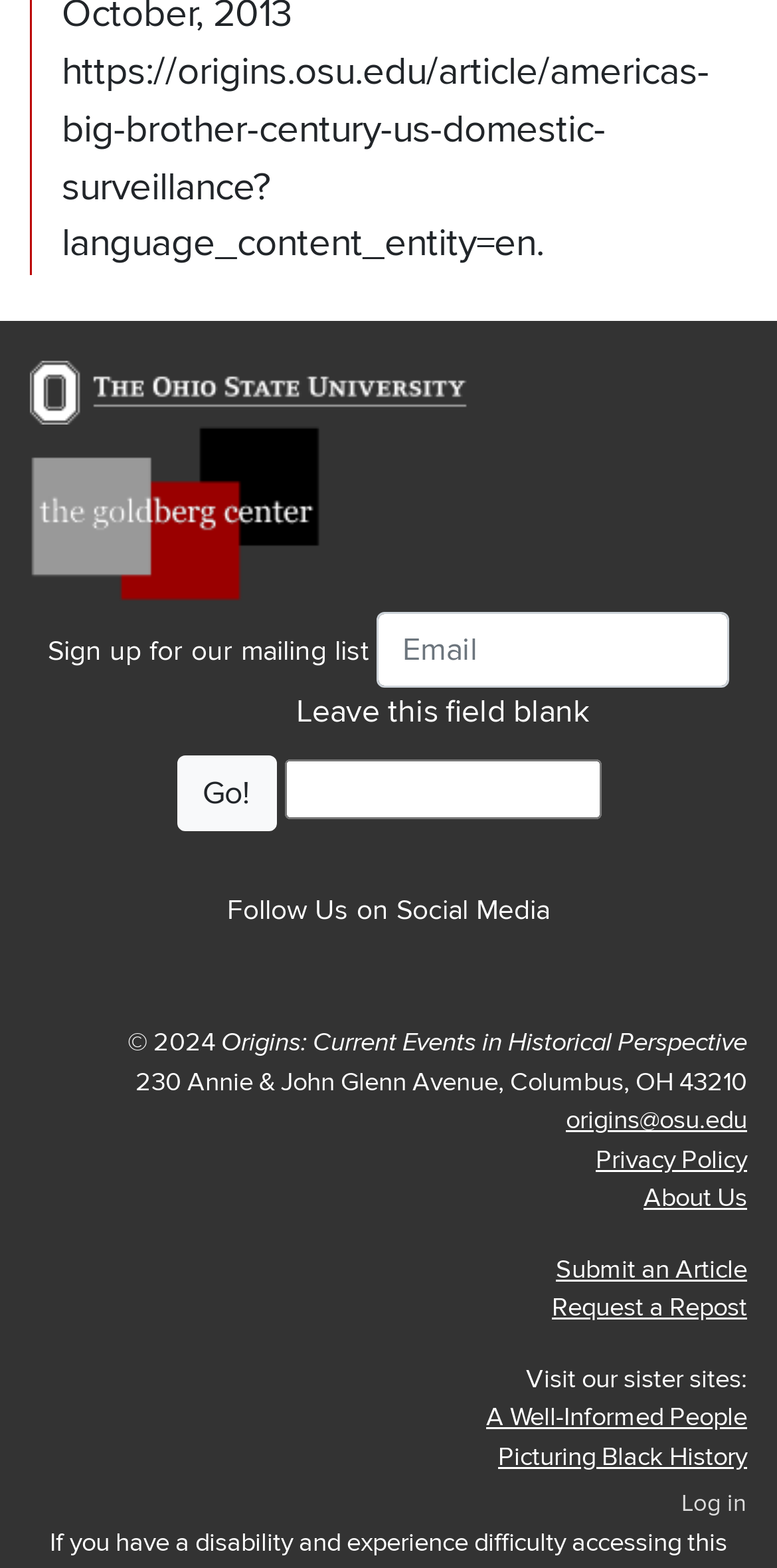Given the element description: "parent_node: Email name="email" placeholder="Email"", predict the bounding box coordinates of this UI element. The coordinates must be four float numbers between 0 and 1, given as [left, top, right, bottom].

[0.485, 0.391, 0.938, 0.439]